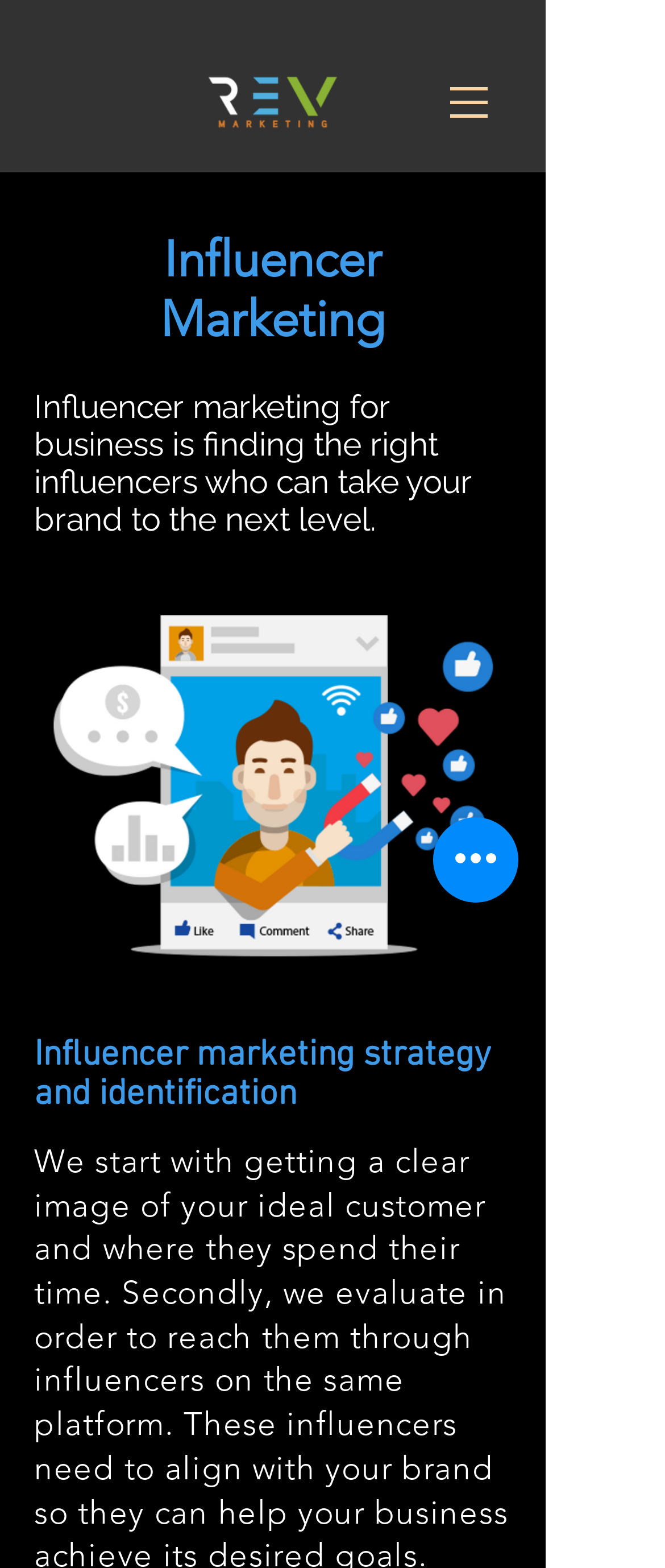Provide a comprehensive caption for the webpage.

The webpage is about influencer marketing, with a prominent heading "Influencer Marketing" located near the top center of the page. Below this heading, there is a brief description of influencer marketing, stating that it's about finding the right influencers to take a business to the next level.

On the top right corner, there is a navigation menu labeled "Site" with a button that has a popup menu. This button is accompanied by a small image. 

On the left side of the page, there is a large image with a caption "REV Marketing Influencer marketing strategy and identity". Above this image, there is a heading "Influencer marketing strategy and identification".

There is also a link on the top left side of the page, with an image next to it. The link is not labeled, but the image is described as "d9387c68-f53c-424b-94b1-f20a5bf1e2e7.png".

At the bottom right corner of the page, there is a button labeled "Quick actions".